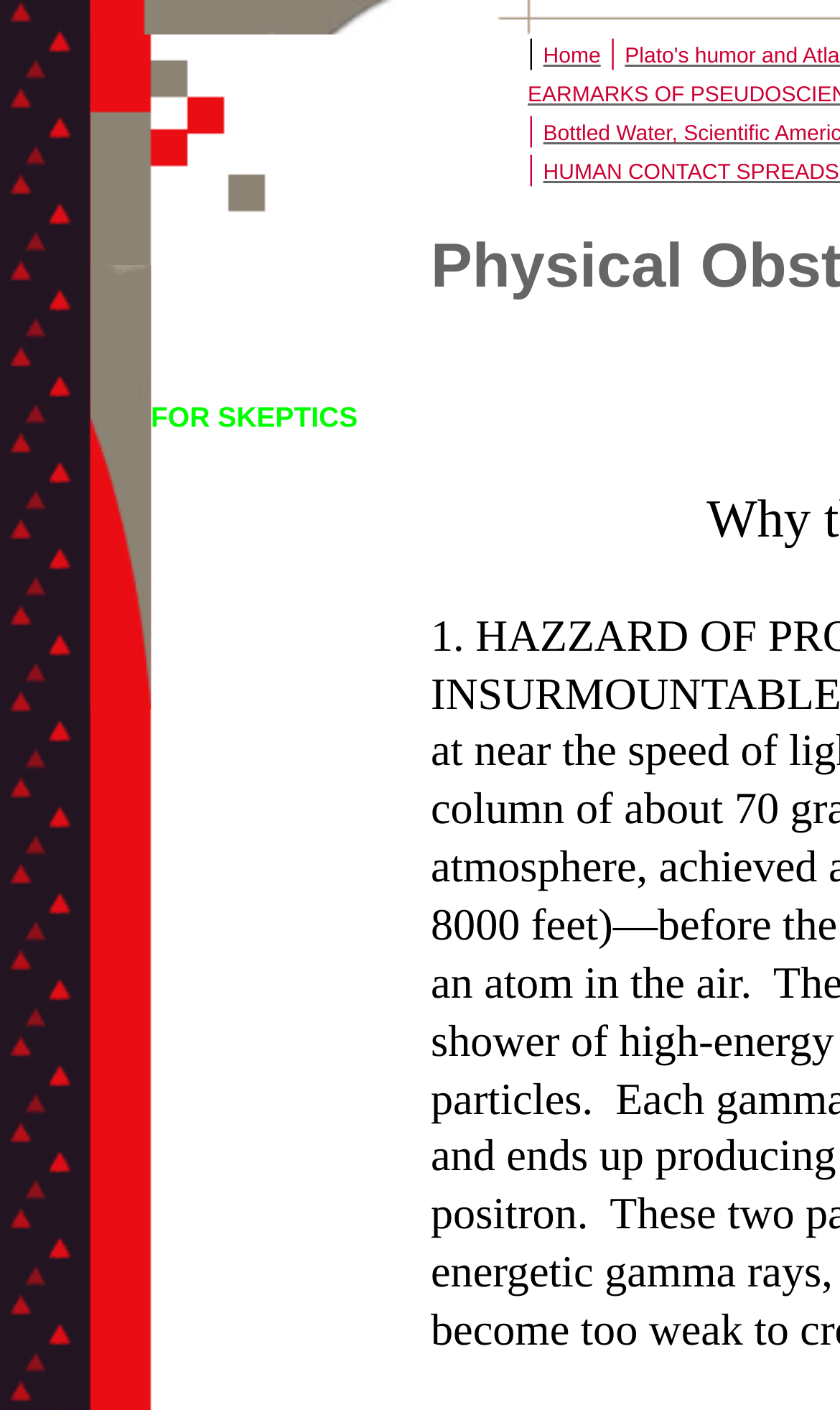Provide a brief response to the question below using a single word or phrase: 
How many columns are in the main table?

3